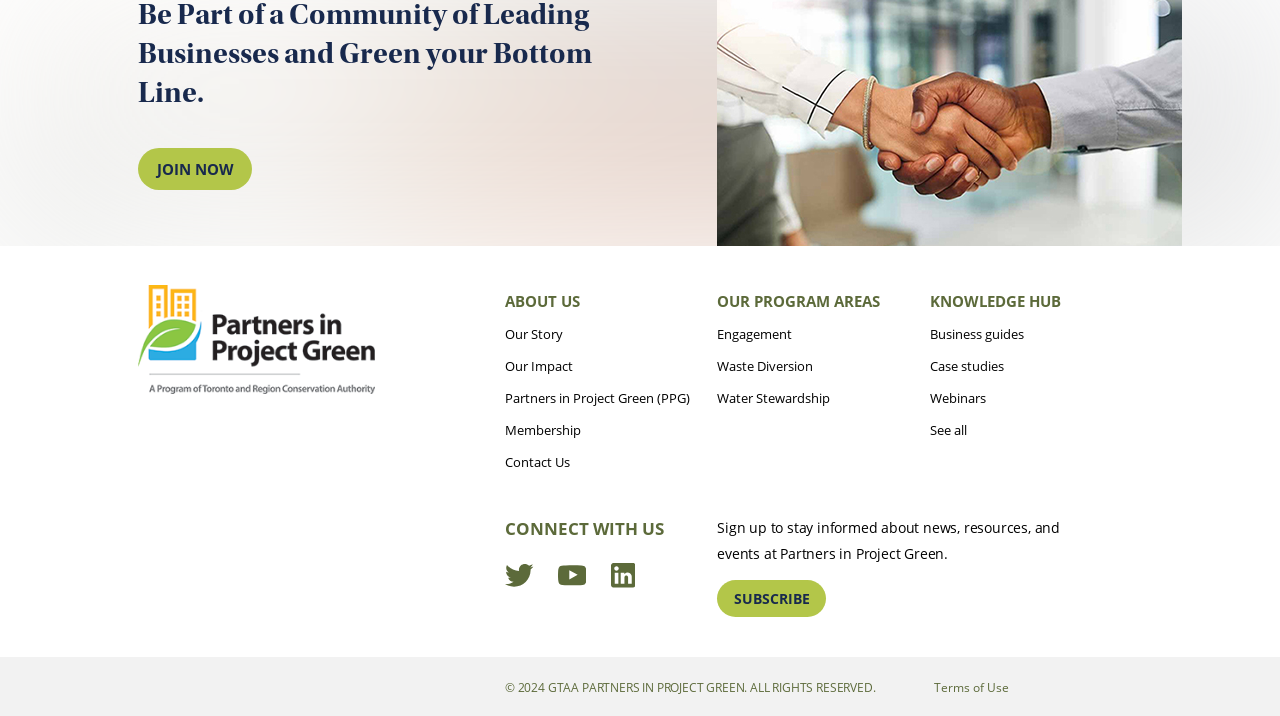Find the bounding box coordinates of the element's region that should be clicked in order to follow the given instruction: "Click on JOIN NOW". The coordinates should consist of four float numbers between 0 and 1, i.e., [left, top, right, bottom].

[0.108, 0.207, 0.197, 0.265]